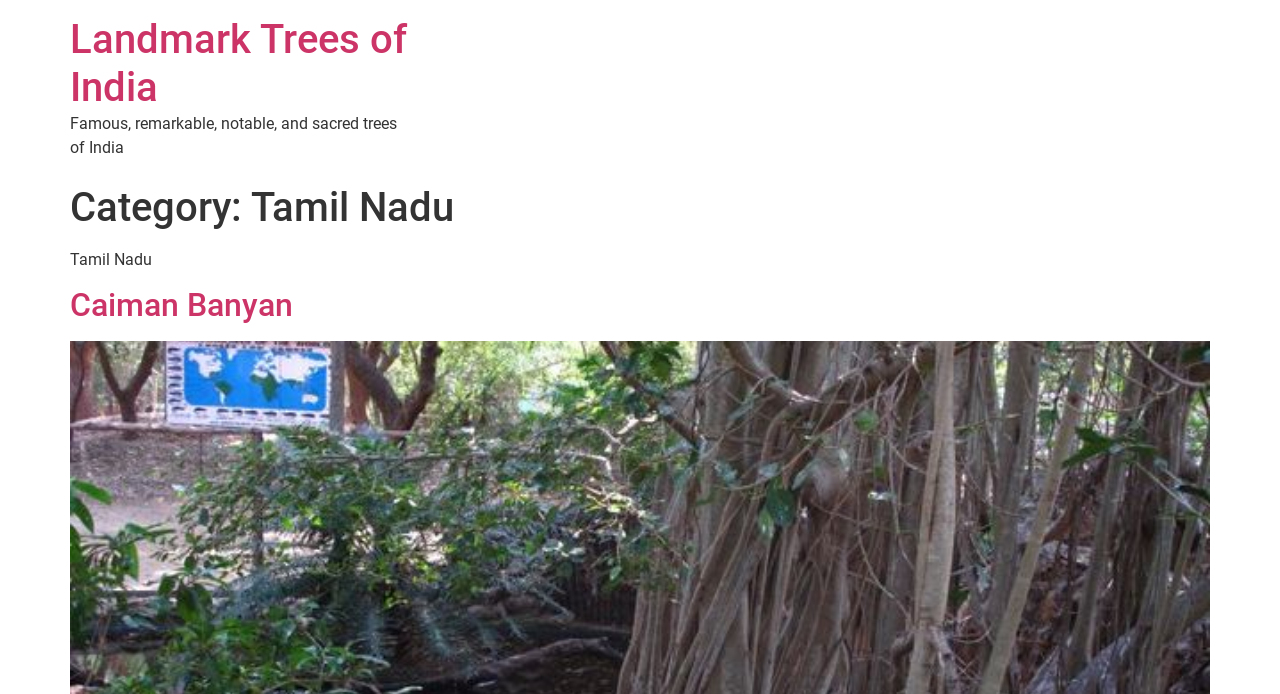Please determine the primary heading and provide its text.

Landmark Trees of India